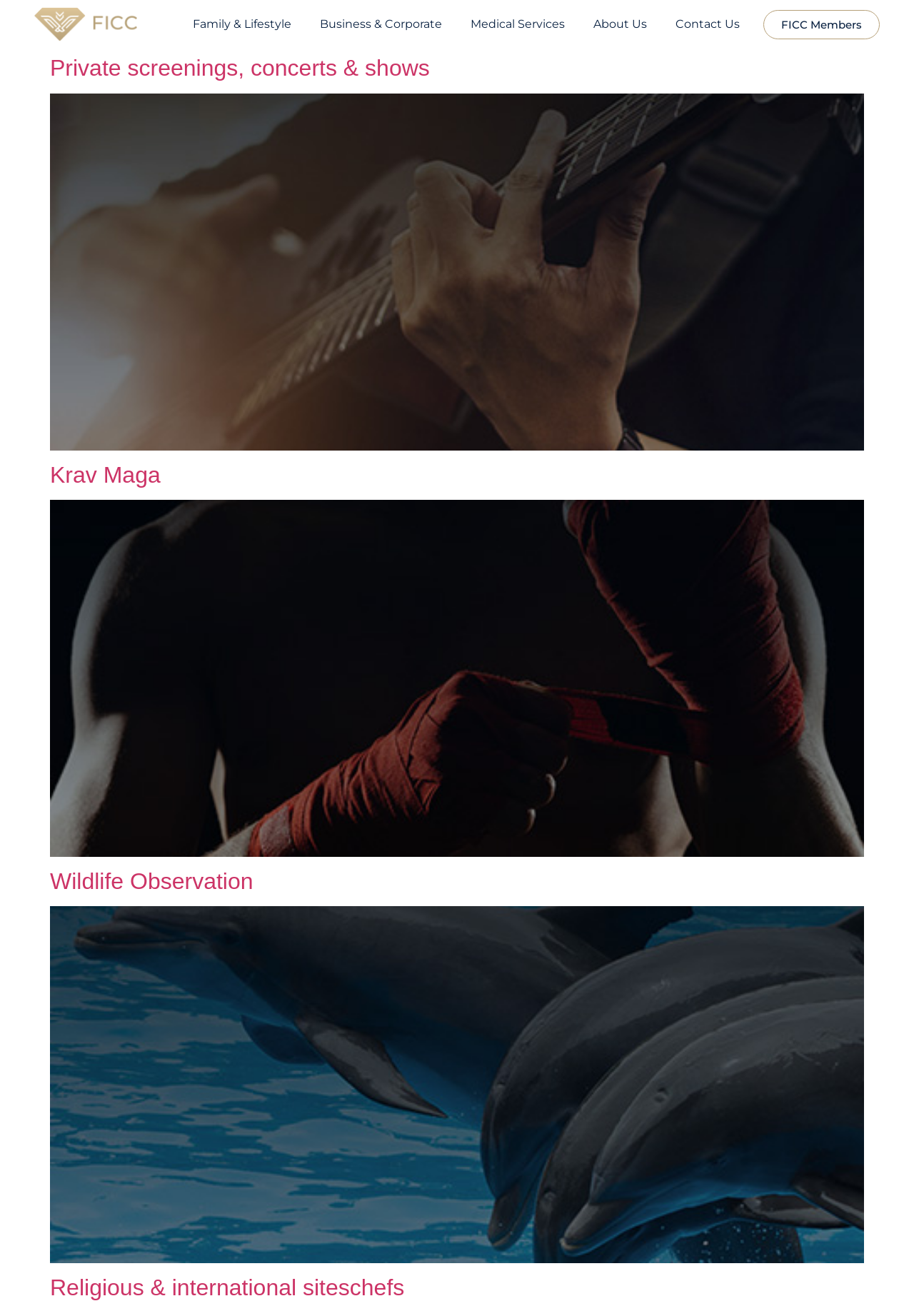Determine the bounding box coordinates of the element that should be clicked to execute the following command: "View Private screenings, concerts & shows".

[0.055, 0.042, 0.47, 0.061]